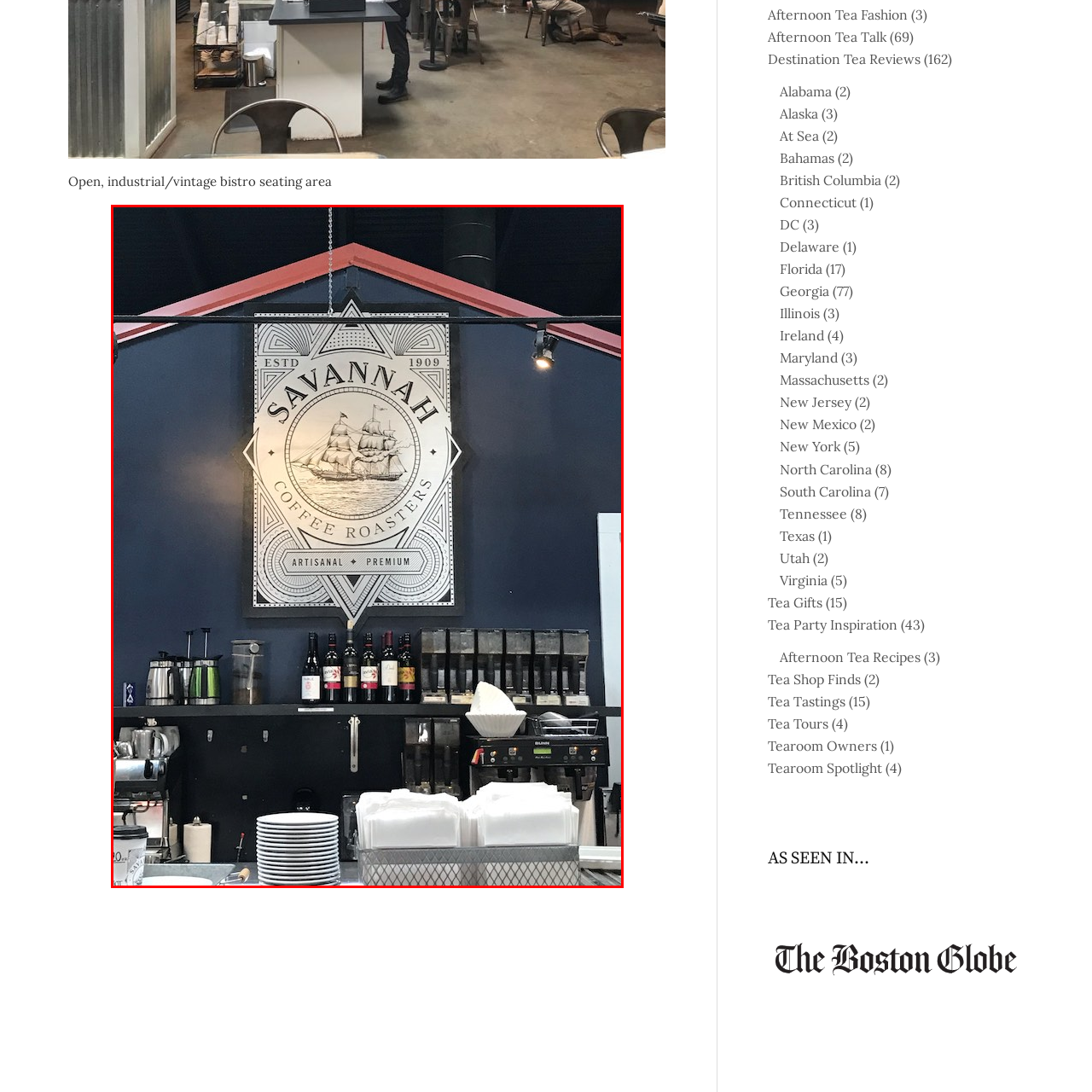Observe the content highlighted by the red box and supply a one-word or short phrase answer to the question: What type of seating area is depicted in the image?

Bistro-style